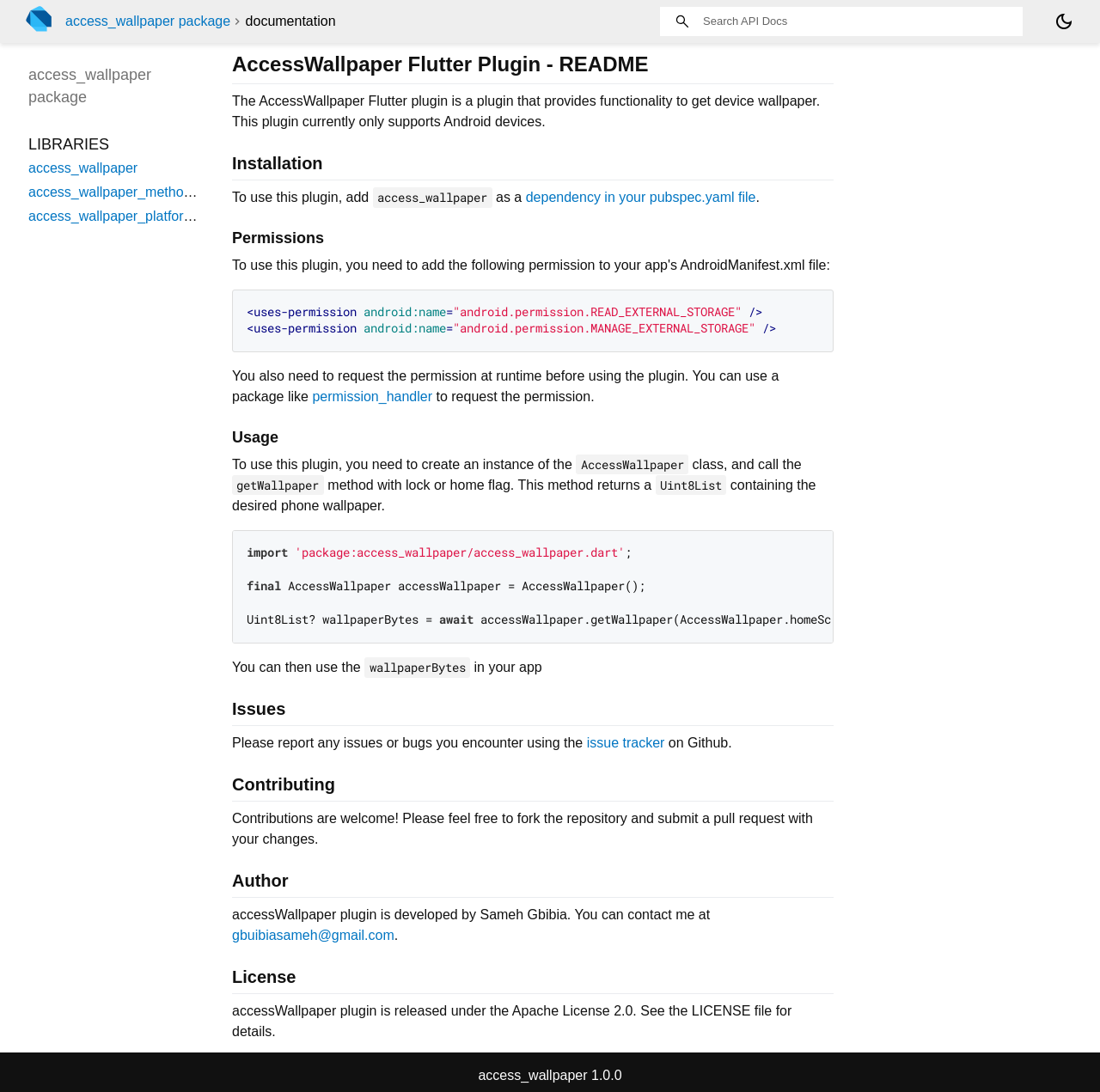Carefully examine the image and provide an in-depth answer to the question: What is the name of the Flutter plugin?

The name of the Flutter plugin is mentioned in the heading 'AccessWallpaper Flutter Plugin - README' which is located at the top of the webpage.